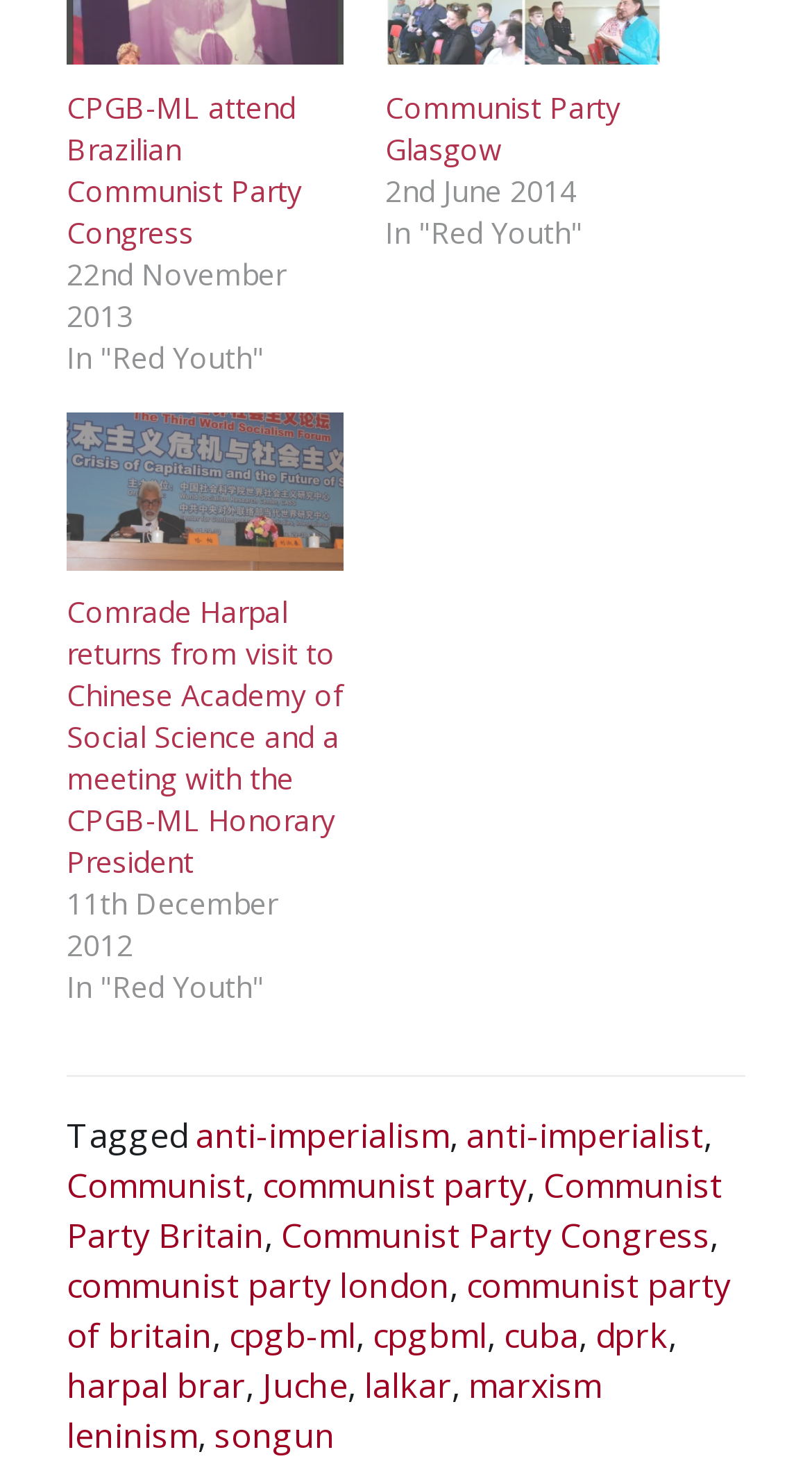Identify the bounding box of the HTML element described here: "Communist Party Congress". Provide the coordinates as four float numbers between 0 and 1: [left, top, right, bottom].

[0.346, 0.821, 0.874, 0.855]